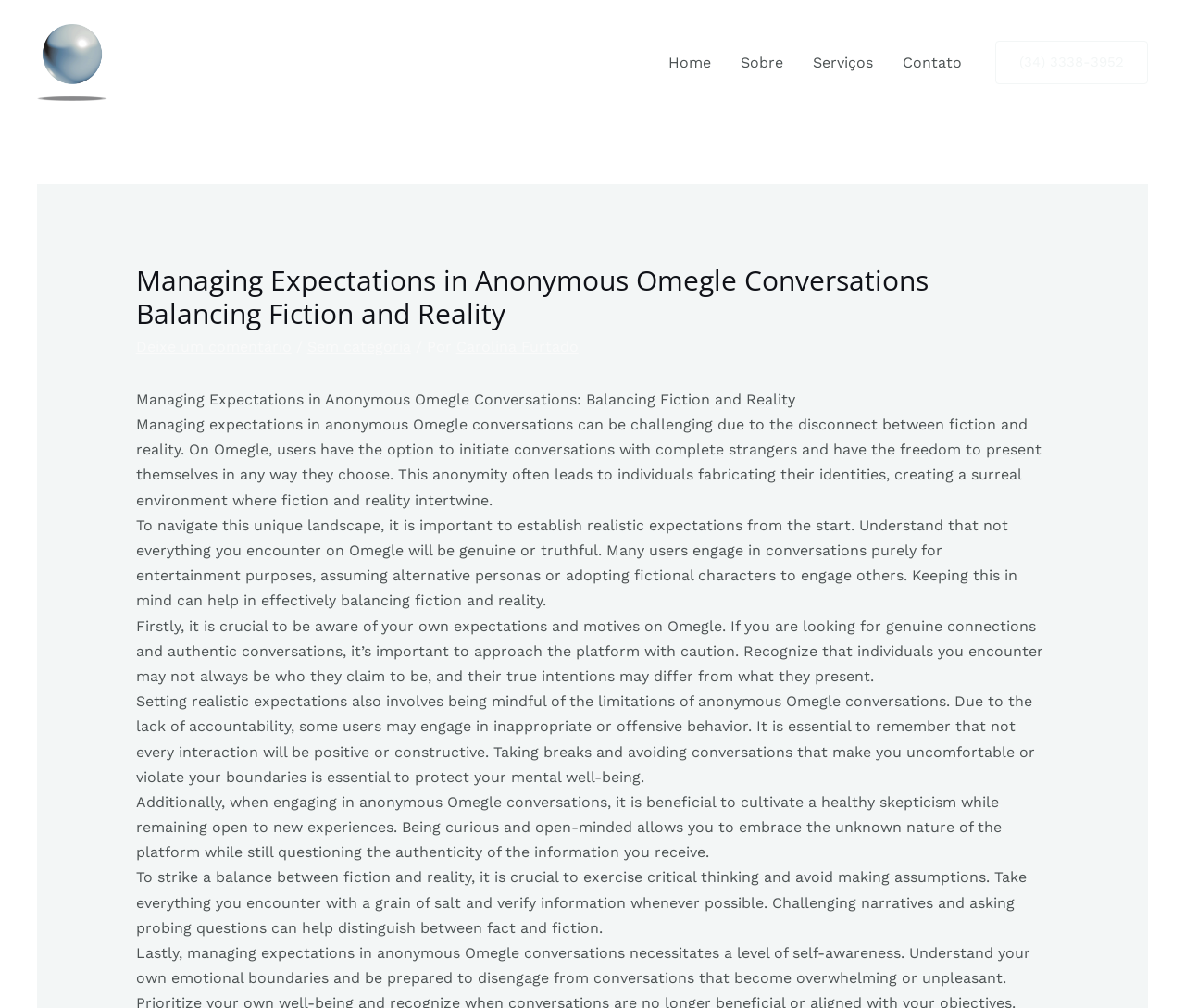Give a one-word or one-phrase response to the question:
What is the purpose of Omegle conversations?

Entertainment and genuine connections